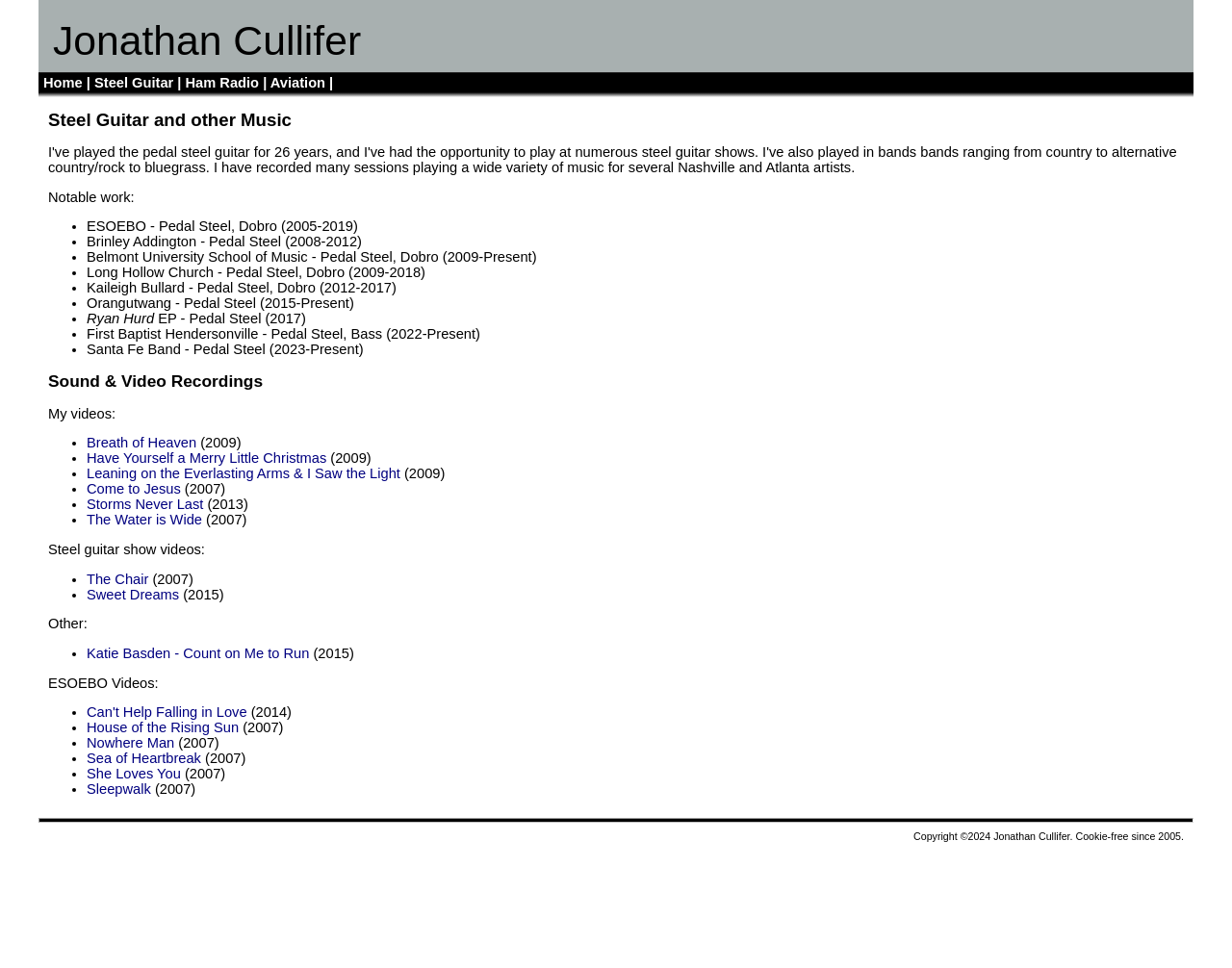Please mark the bounding box coordinates of the area that should be clicked to carry out the instruction: "View Steel Guitar and other Music".

[0.039, 0.113, 0.961, 0.135]